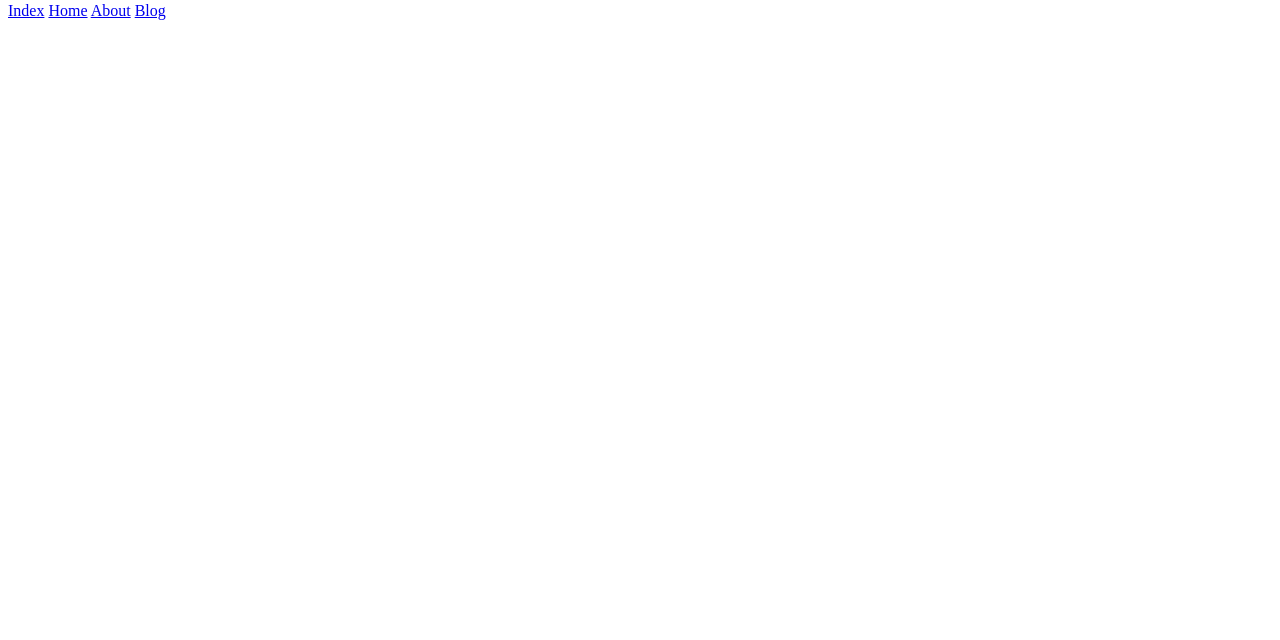Identify the bounding box for the UI element described as: "About". The coordinates should be four float numbers between 0 and 1, i.e., [left, top, right, bottom].

[0.071, 0.003, 0.102, 0.03]